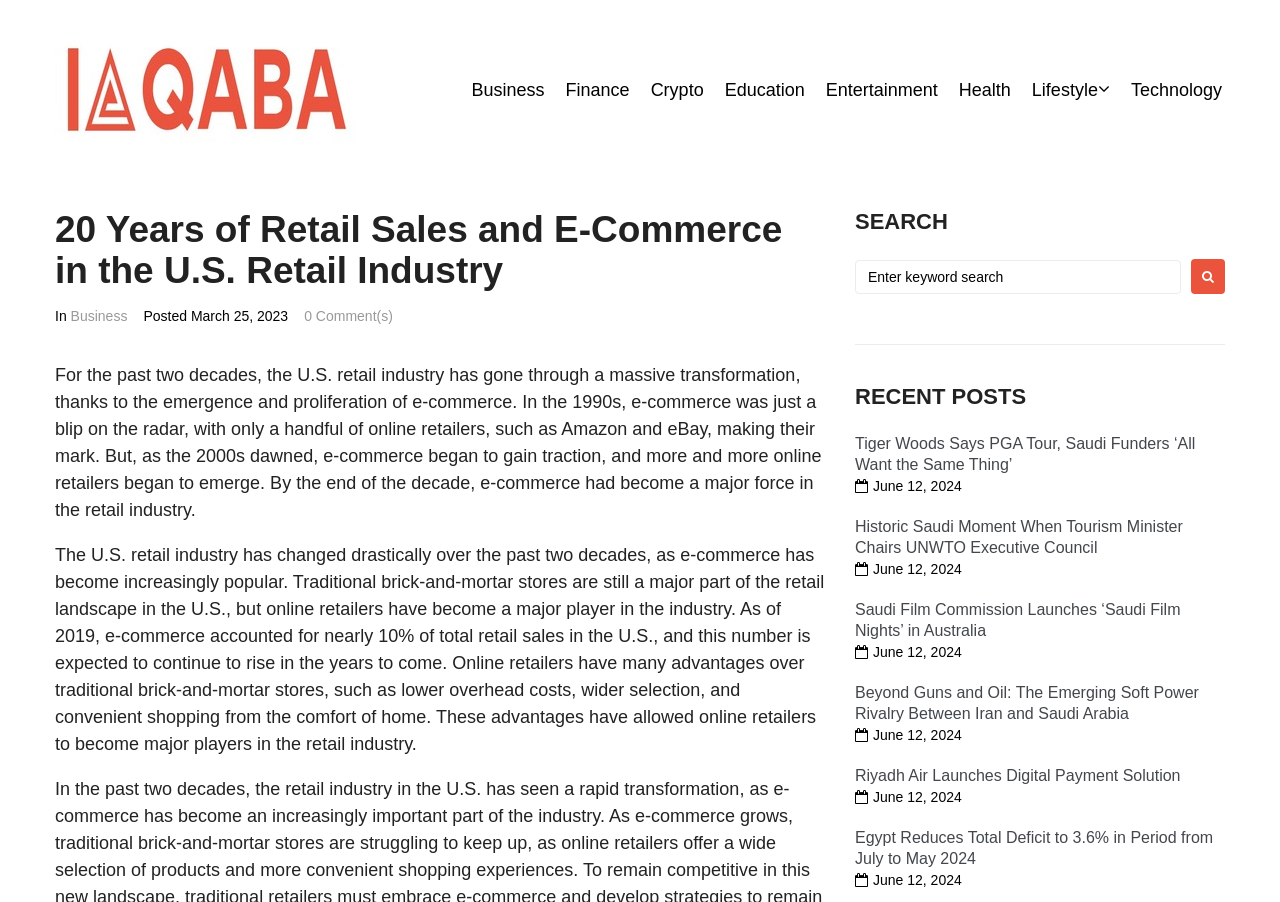Find the bounding box coordinates for the area you need to click to carry out the instruction: "Click on the 'Technology' link". The coordinates should be four float numbers between 0 and 1, indicated as [left, top, right, bottom].

[0.884, 0.085, 0.955, 0.115]